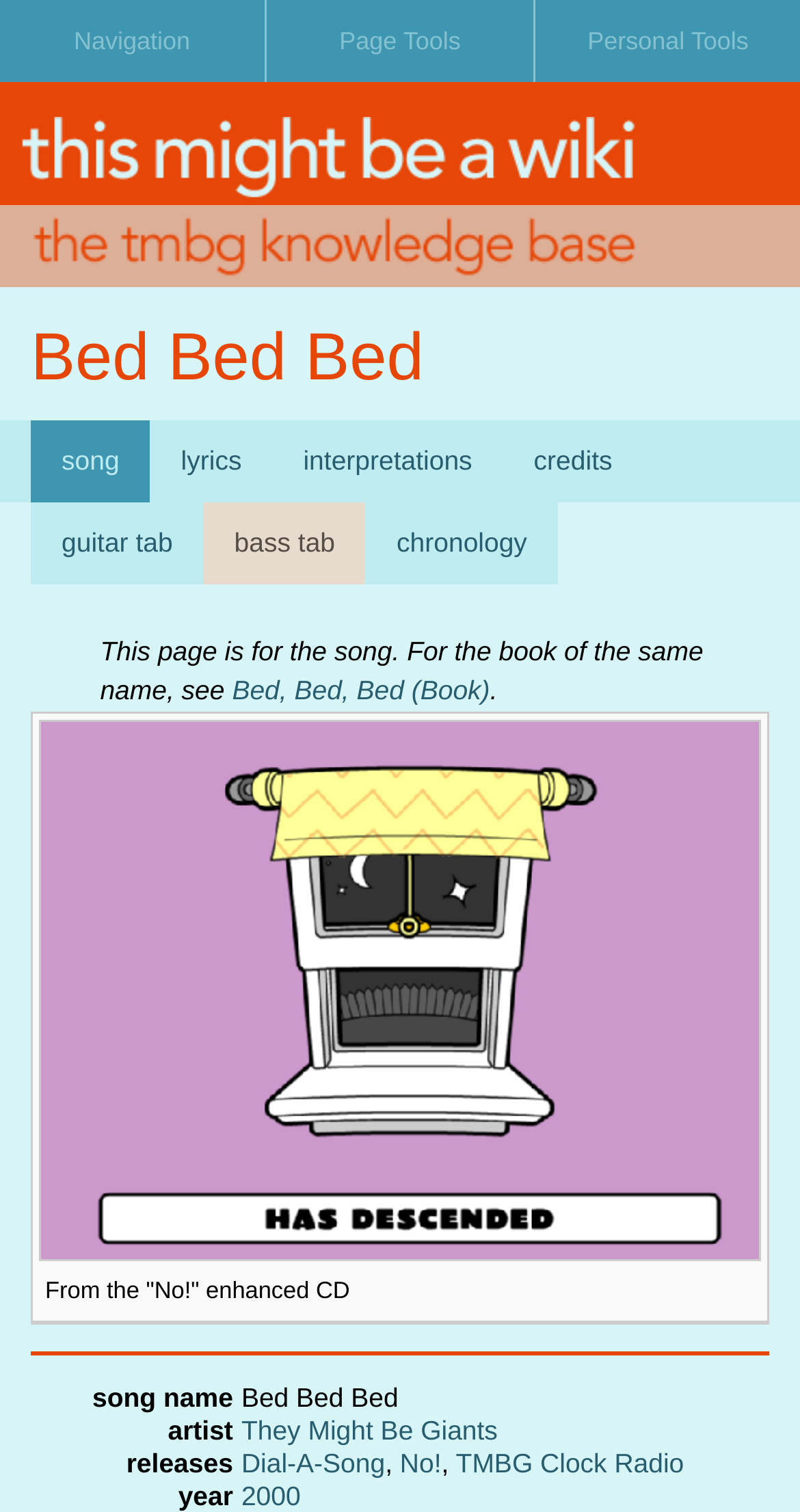Specify the bounding box coordinates of the region I need to click to perform the following instruction: "View song lyrics". The coordinates must be four float numbers in the range of 0 to 1, i.e., [left, top, right, bottom].

[0.188, 0.278, 0.341, 0.332]